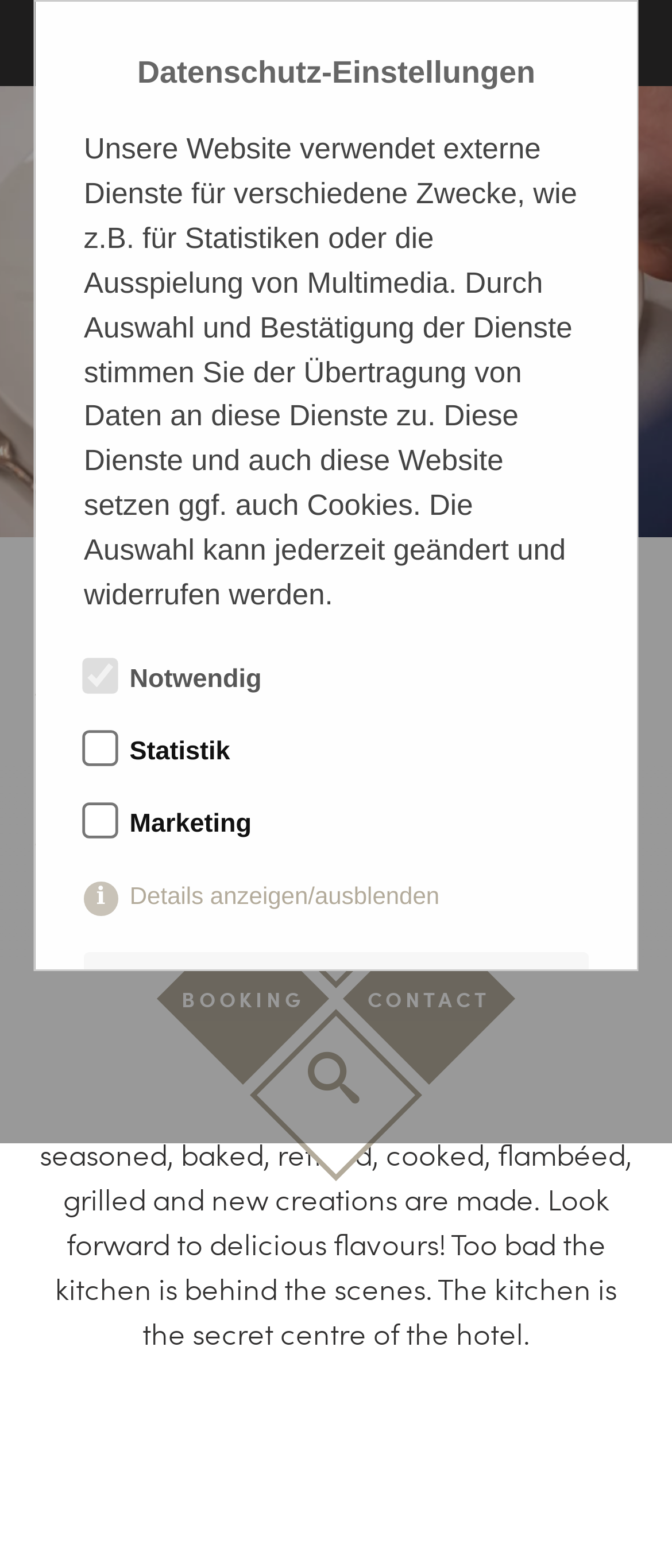Please identify the bounding box coordinates of the area I need to click to accomplish the following instruction: "Click the Facebook link".

[0.103, 0.022, 0.167, 0.042]